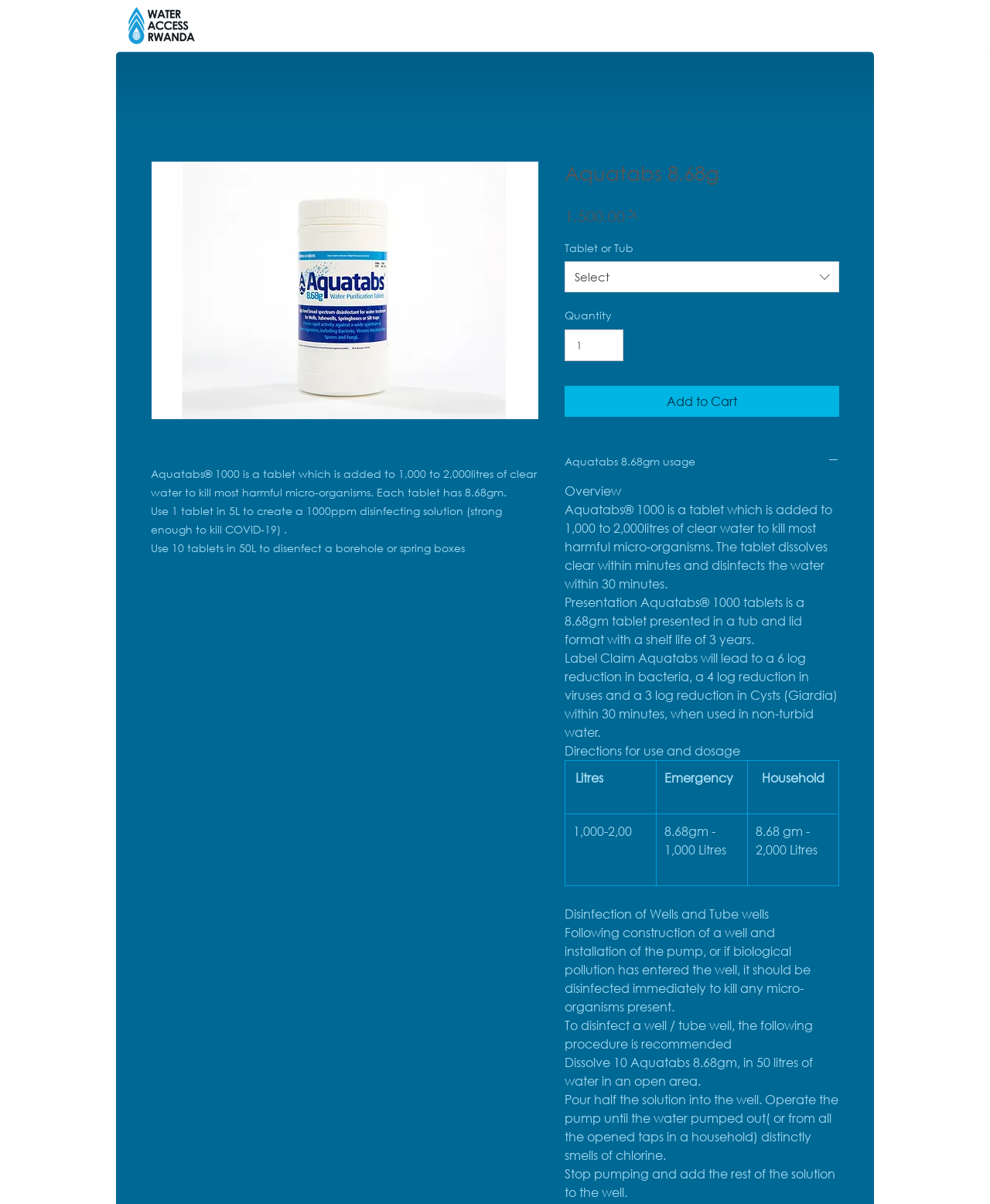Given the description of a UI element: "Blog", identify the bounding box coordinates of the matching element in the webpage screenshot.

[0.749, 0.015, 0.807, 0.028]